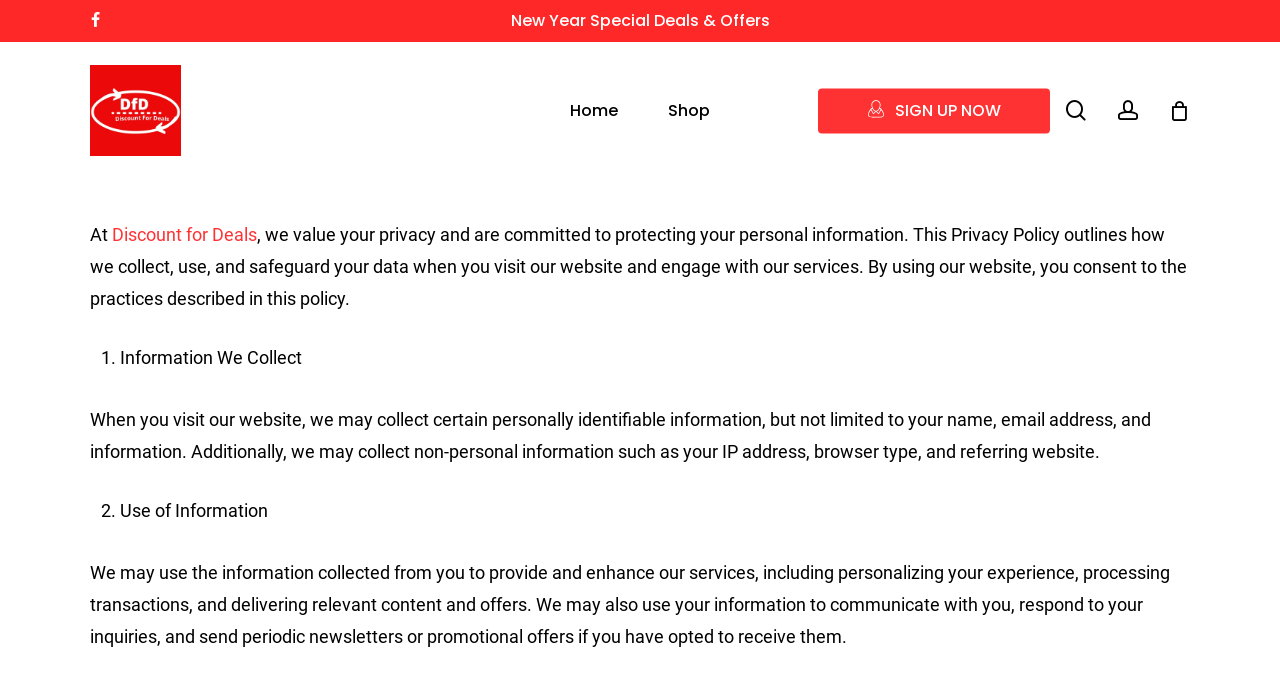Respond with a single word or phrase to the following question:
What is the purpose of the search bar?

To search the website